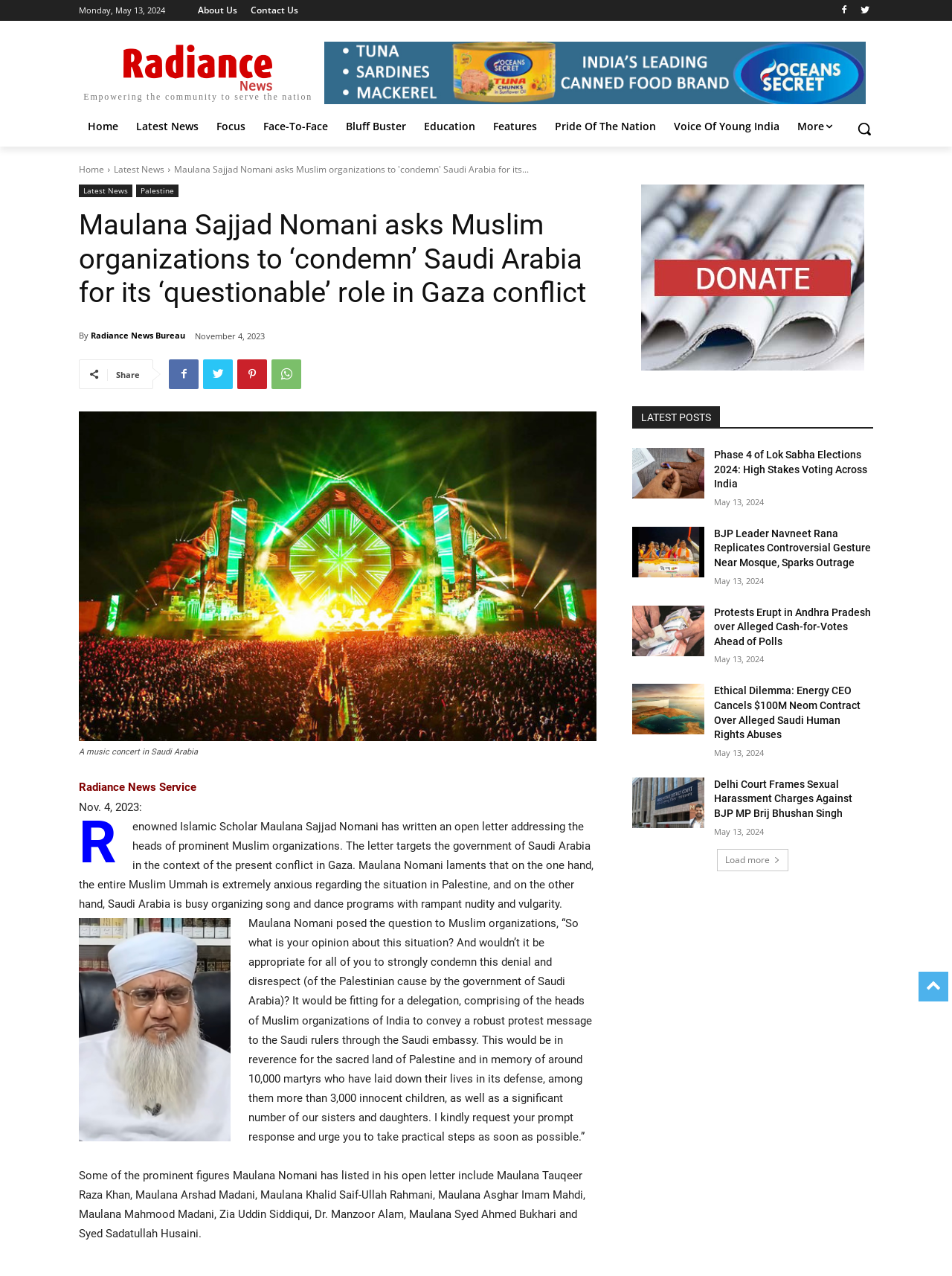How many social media sharing options are available?
Please provide a detailed and comprehensive answer to the question.

I looked at the social media sharing section on the webpage, which contains multiple links to share the article on different platforms. There are four social media sharing options available, represented by icons for Facebook, Twitter, LinkedIn, and WhatsApp.